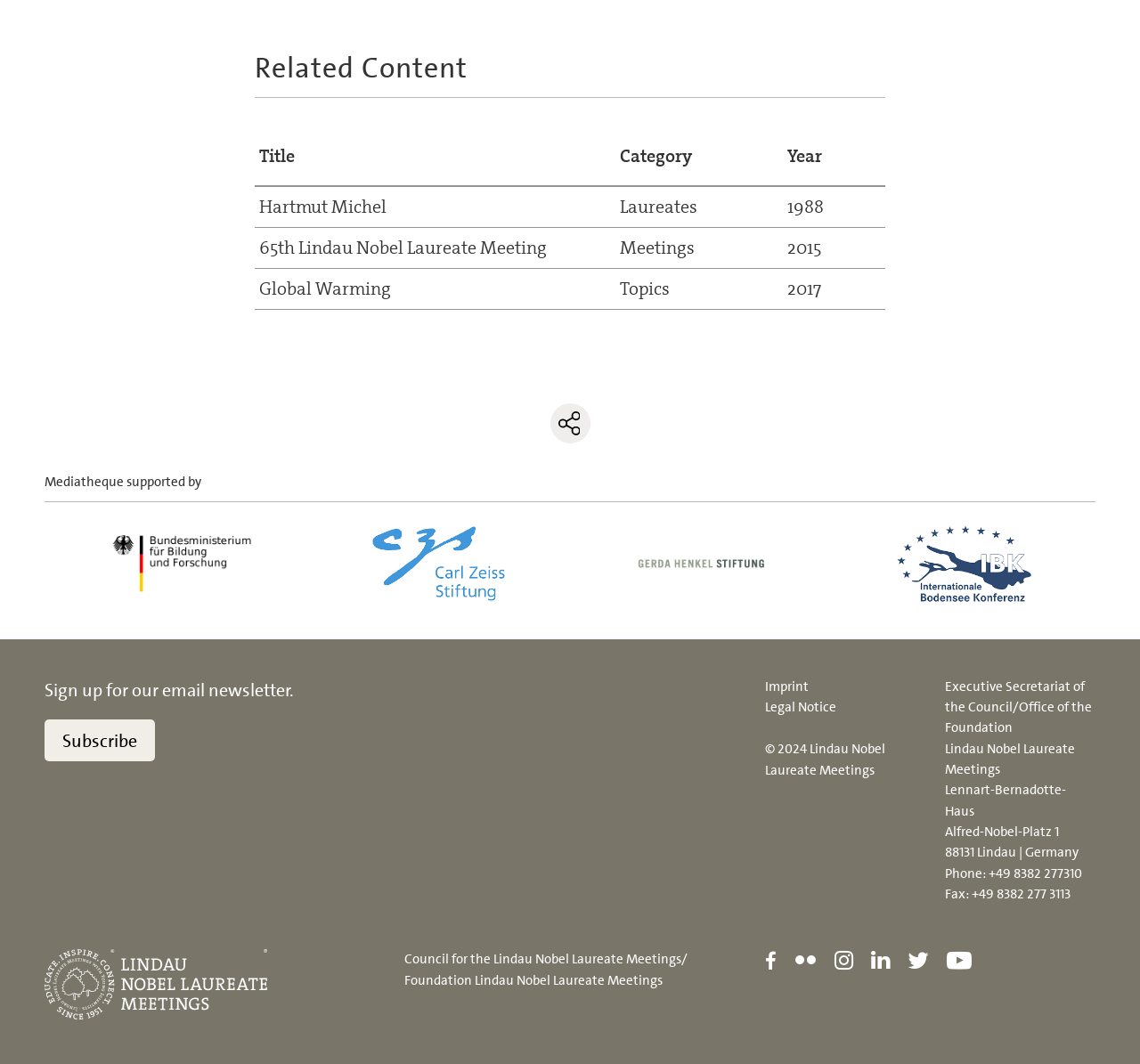What are the sponsors of Lindau Nobel Mediatheque?
Answer the question in a detailed and comprehensive manner.

The sponsors of Lindau Nobel Mediatheque are listed at the bottom of the webpage, which include Bundesministerium für Bildung und Forschung, Carl Zeiss Stiftung, Gerda Henkel Stiftung, and Internationale Bodensee Konferenz. Each sponsor is represented by an image and a text description.